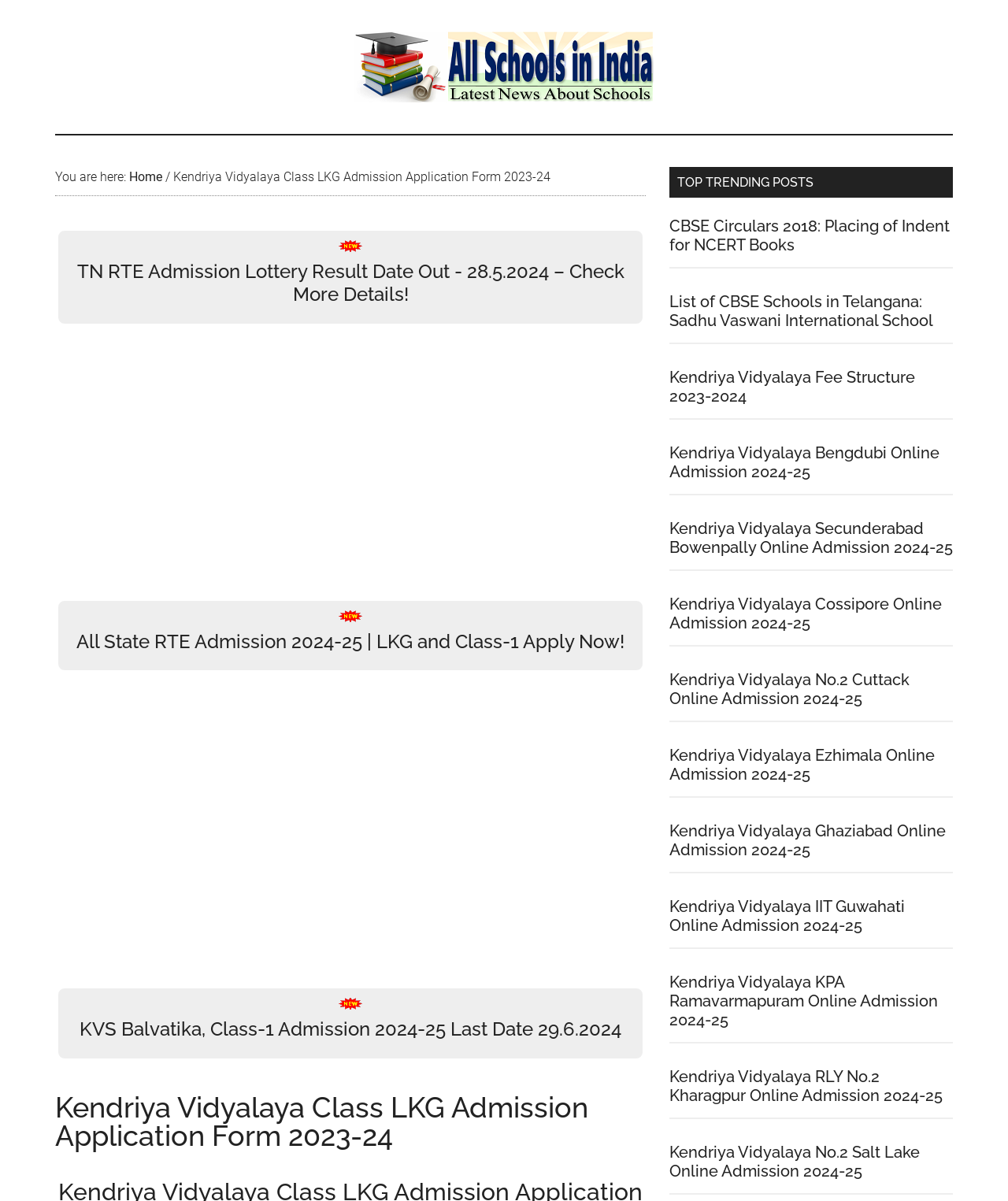Please identify the bounding box coordinates of the clickable area that will allow you to execute the instruction: "View Kendriya Vidyalaya Fee Structure 2023-2024".

[0.664, 0.306, 0.908, 0.338]